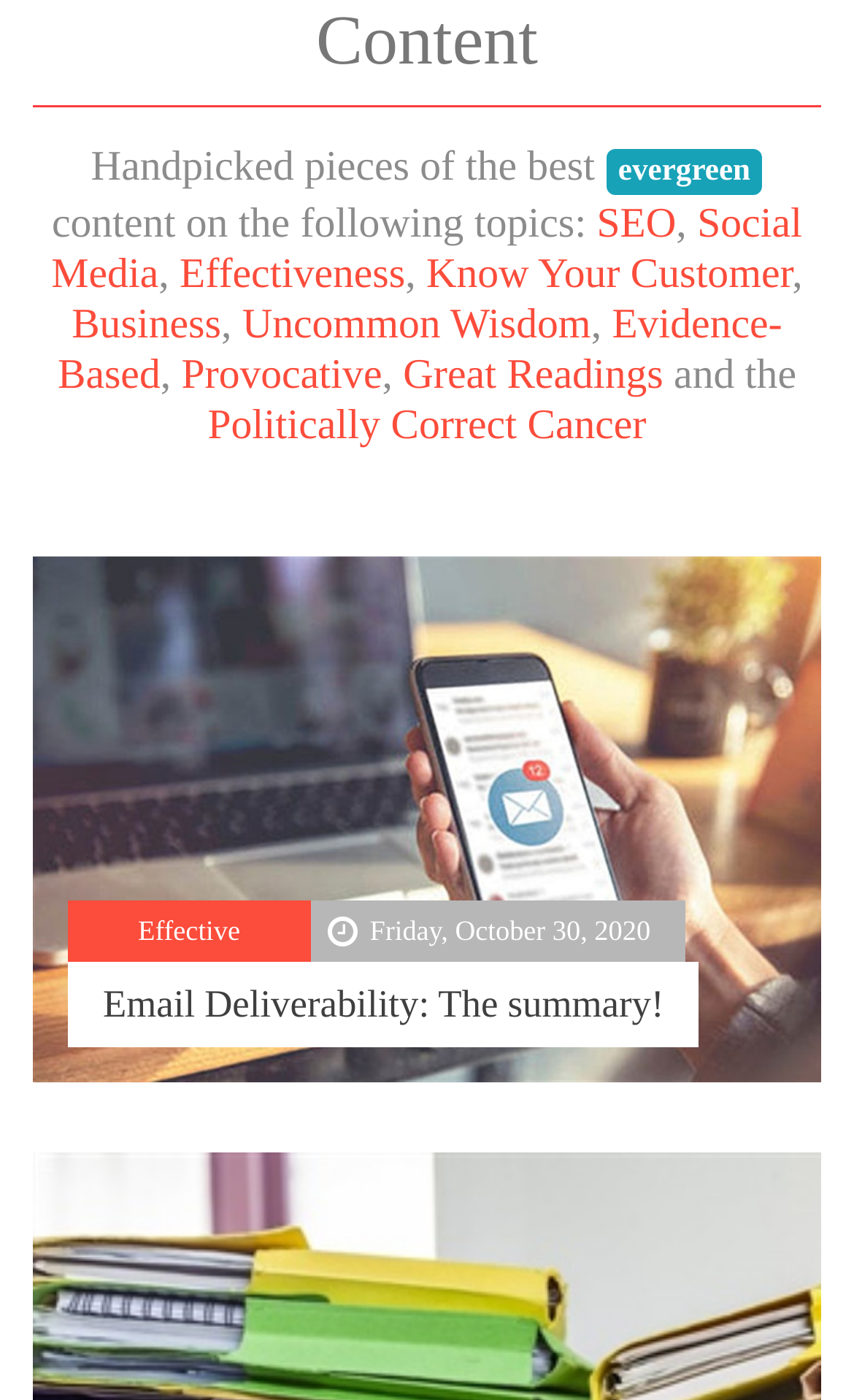Provide the bounding box coordinates for the UI element that is described as: "Email Deliverability: The summary!".

[0.079, 0.688, 0.818, 0.749]